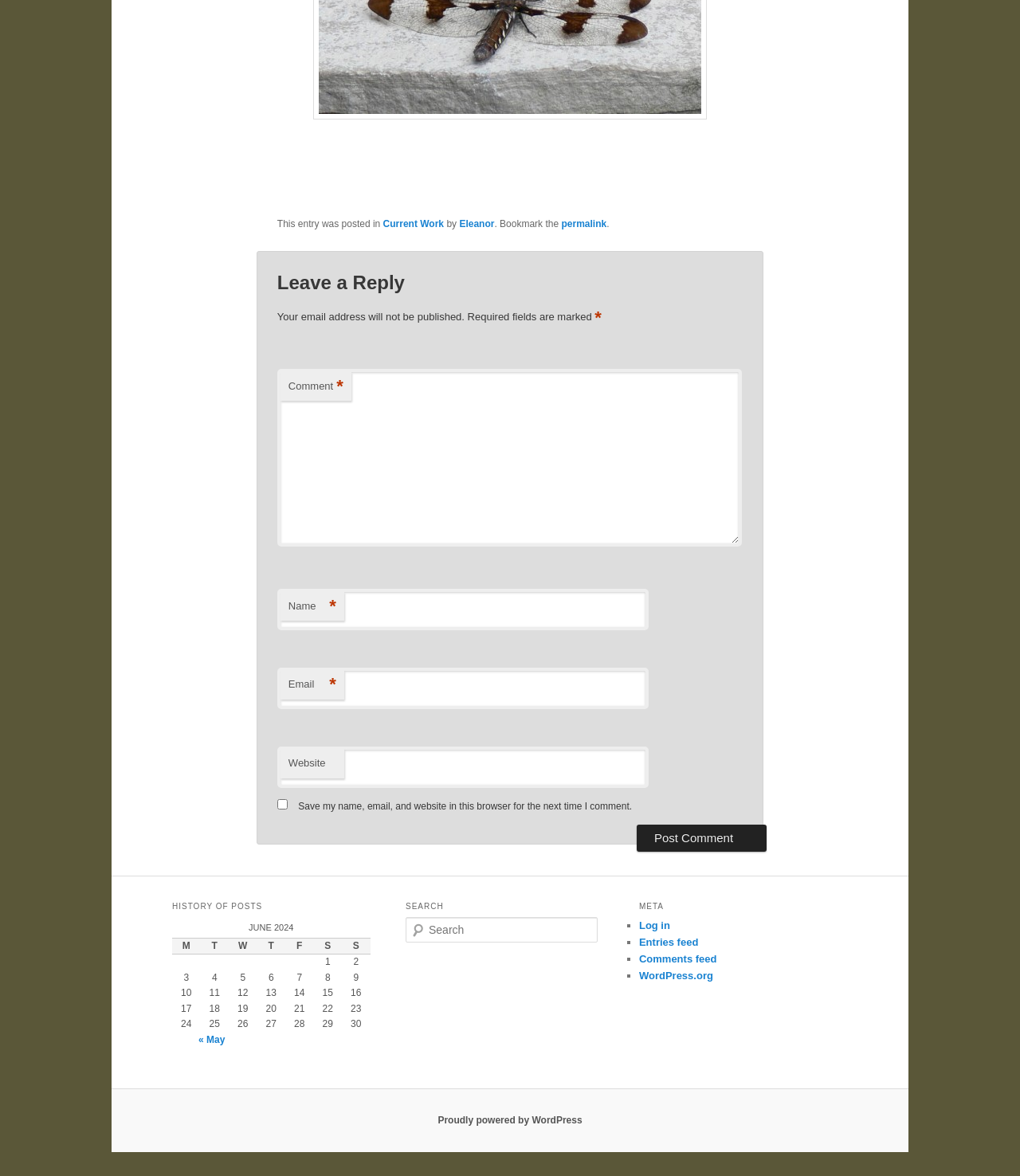What is the purpose of the 'Search' text box?
Carefully analyze the image and provide a detailed answer to the question.

The 'Search' text box is located under the 'SEARCH' heading, and it is not required to be filled in. This suggests that the purpose of this text box is to allow users to search the website for specific content.